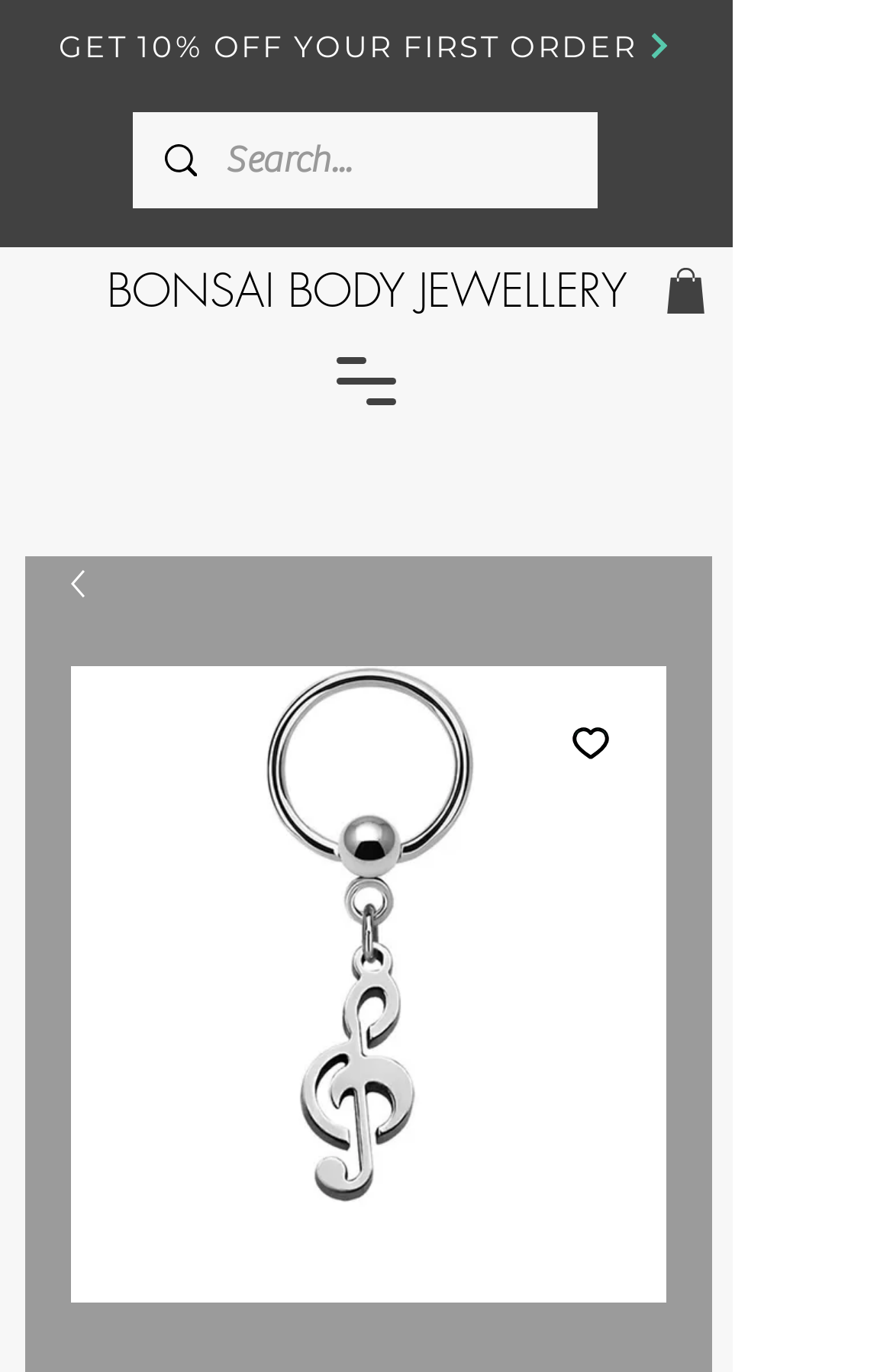What is the material of the product?
Your answer should be a single word or phrase derived from the screenshot.

316l surgical steel